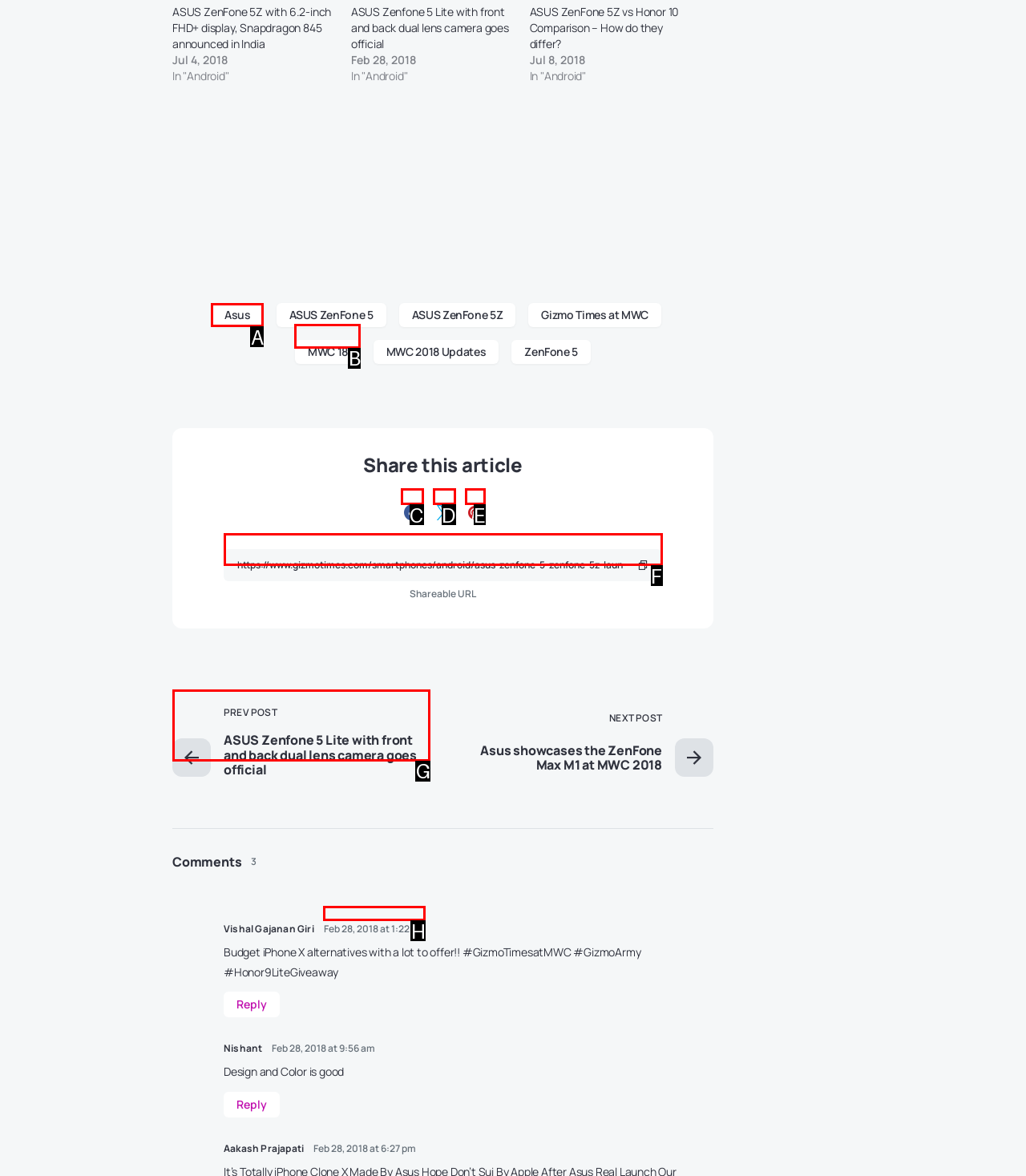Choose the letter of the option you need to click to Click on the 'Asus' link. Answer with the letter only.

A